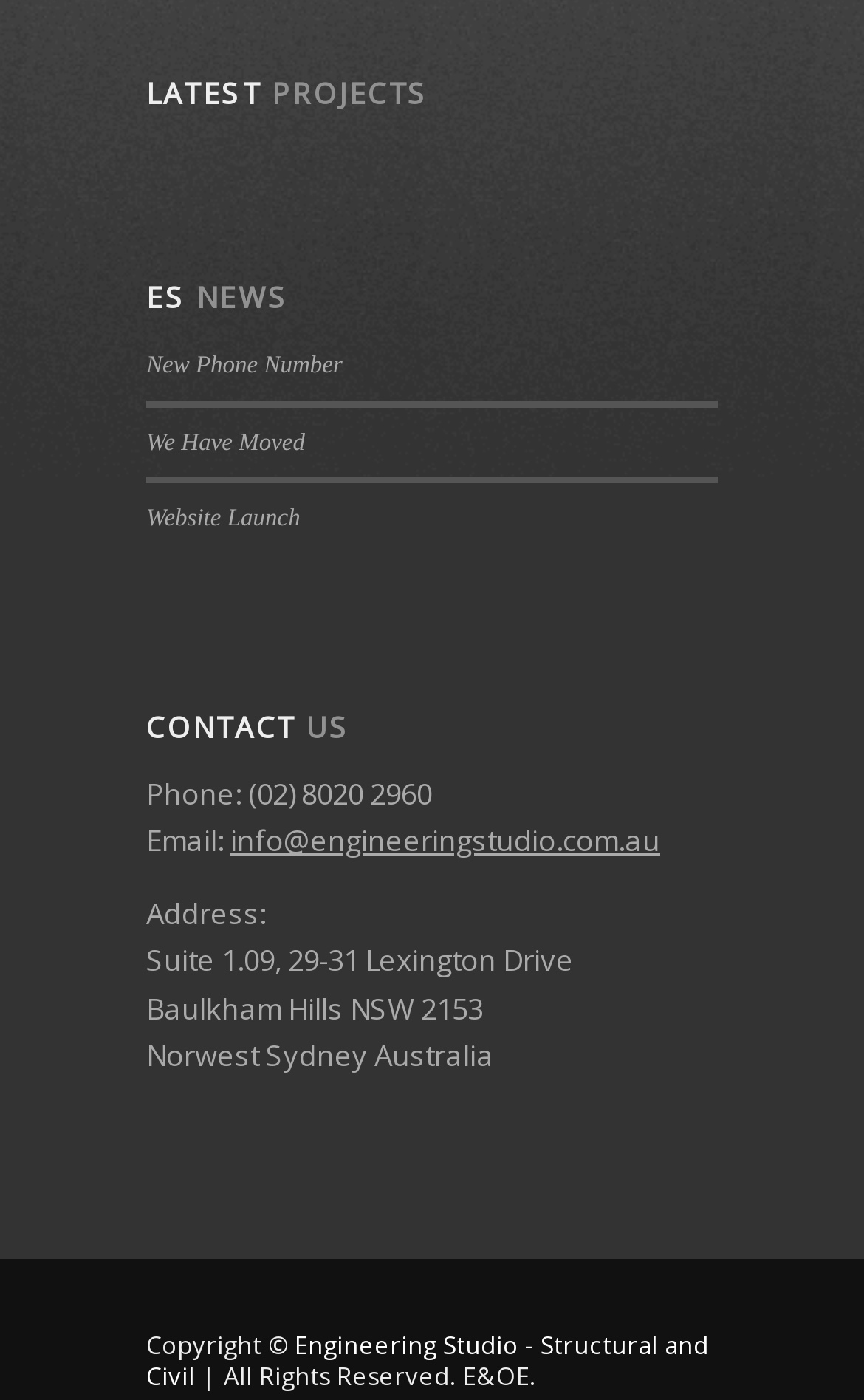What is the address of Engineering Studio?
Use the image to give a comprehensive and detailed response to the question.

I found the address by looking at the 'CONTACT US' section, where it is listed in three parts: 'Address:', 'Suite 1.09, 29-31 Lexington Drive', and 'Baulkham Hills NSW 2153'.